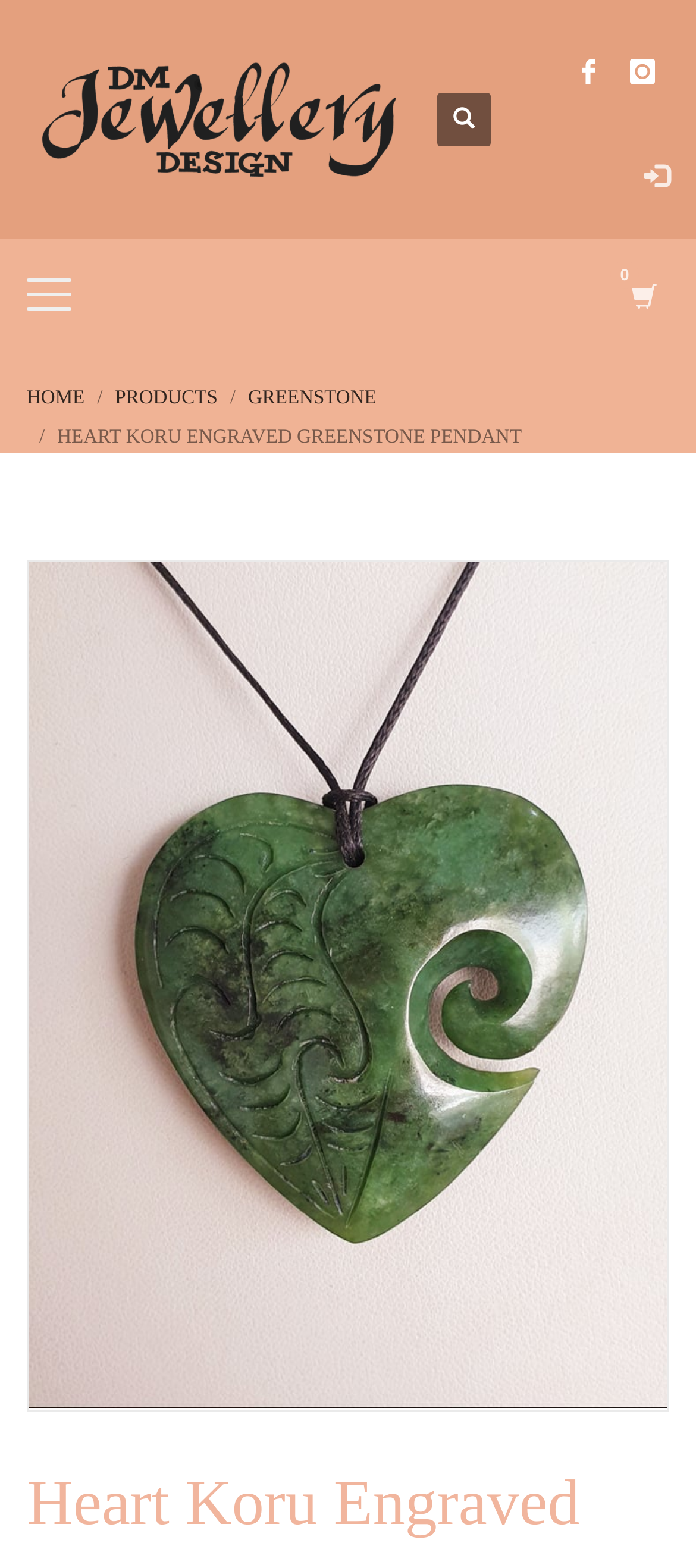What is the navigation menu?
Refer to the image and provide a thorough answer to the question.

The navigation menu can be found at the top of the webpage, and it consists of three links: 'HOME', 'PRODUCTS', and 'GREENSTONE'. These links are located horizontally next to each other.